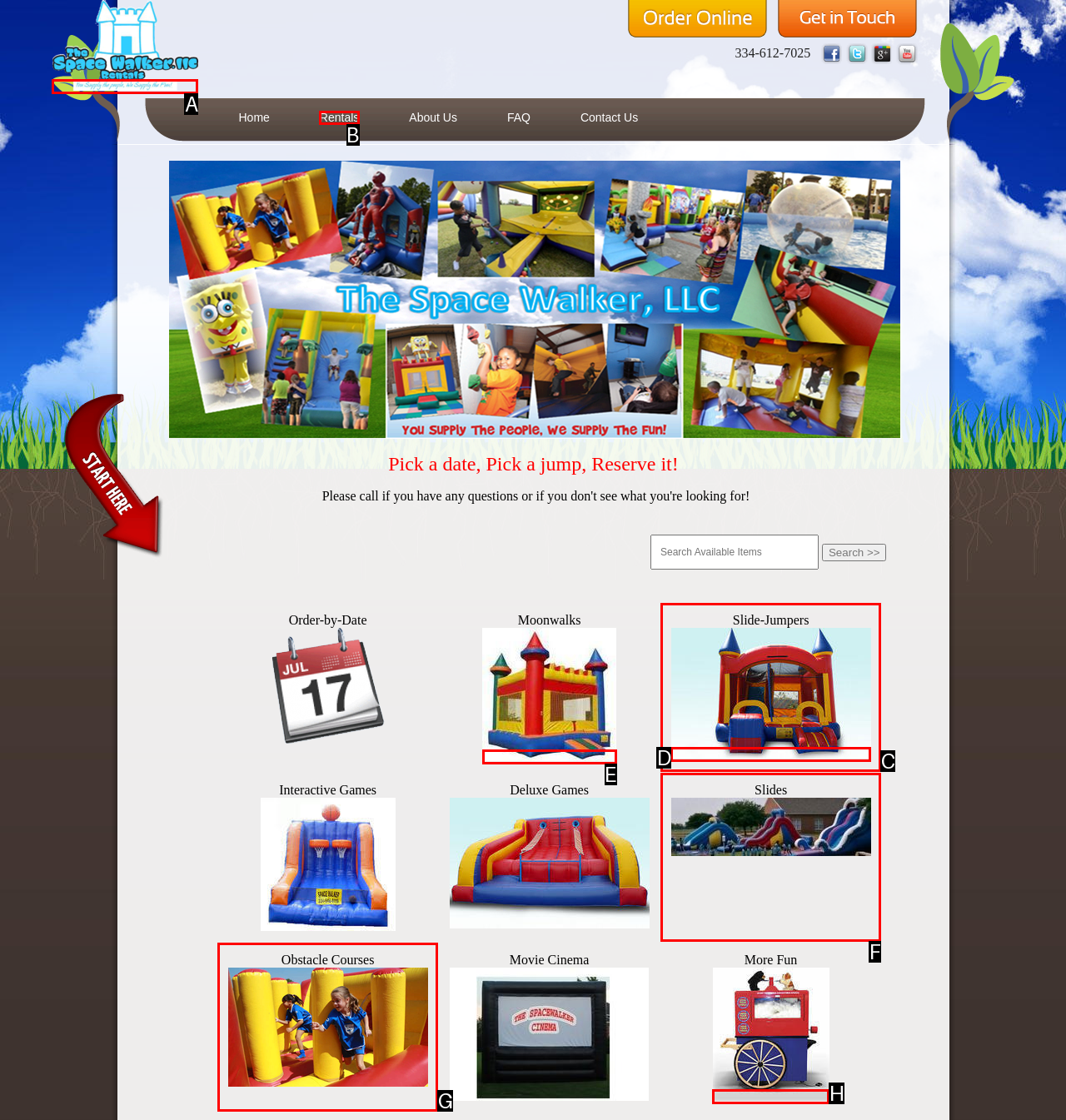Please select the letter of the HTML element that fits the description: parent_node: More Fun. Answer with the option's letter directly.

H